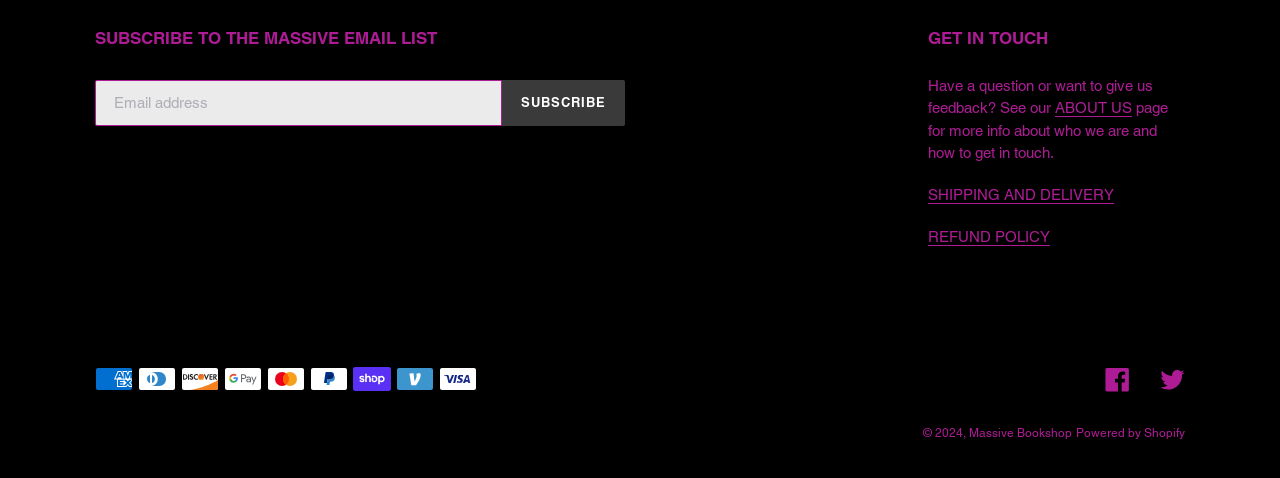What is the platform that powers the website?
Based on the image, please offer an in-depth response to the question.

The text 'Powered by Shopify' is located at the bottom of the webpage, indicating that the website is powered by the Shopify platform.